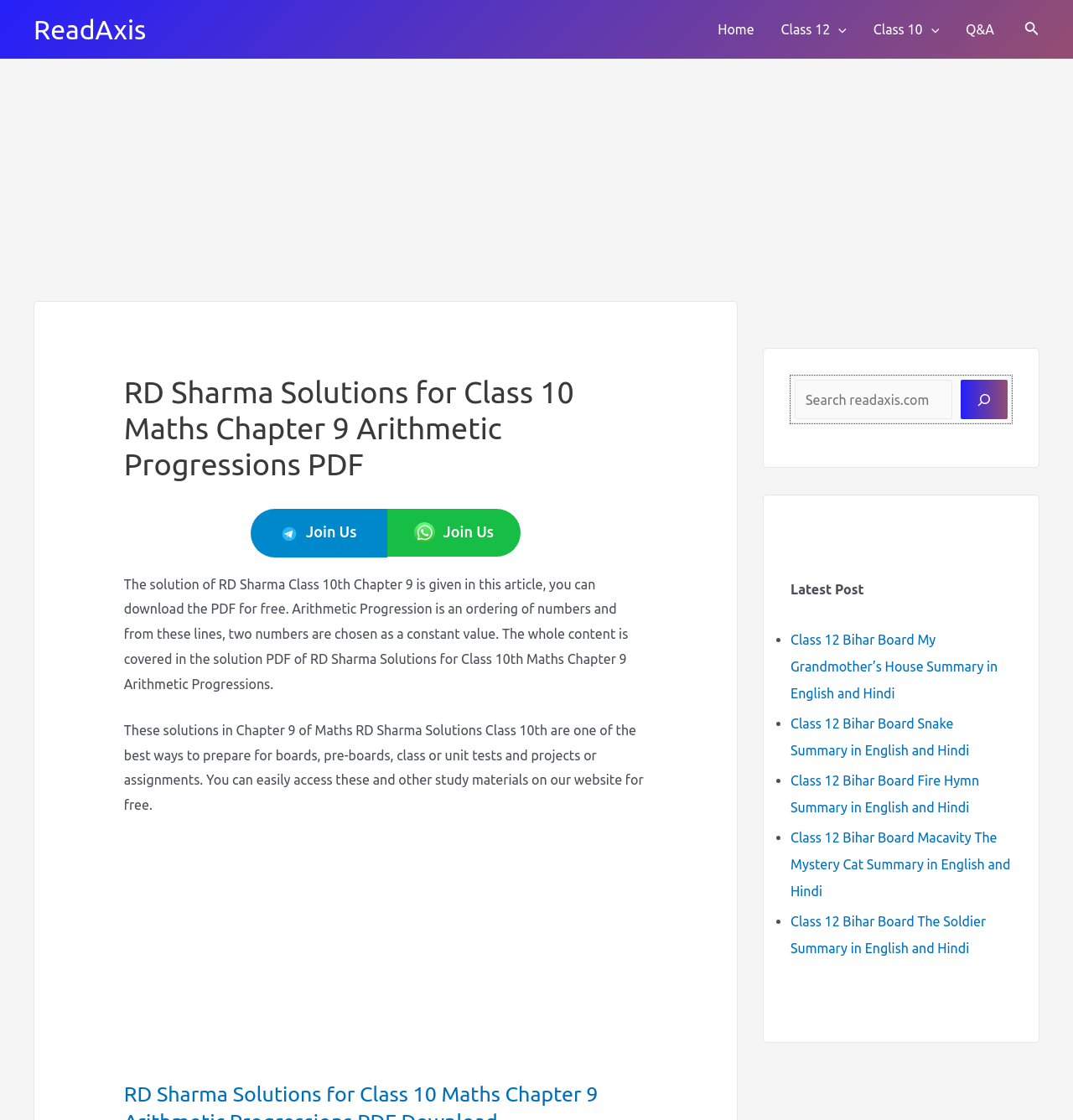Identify the bounding box coordinates for the element you need to click to achieve the following task: "Read the latest post on 'Class 12 Bihar Board My Grandmother’s House Summary in English and Hindi'". Provide the bounding box coordinates as four float numbers between 0 and 1, in the form [left, top, right, bottom].

[0.737, 0.564, 0.93, 0.626]